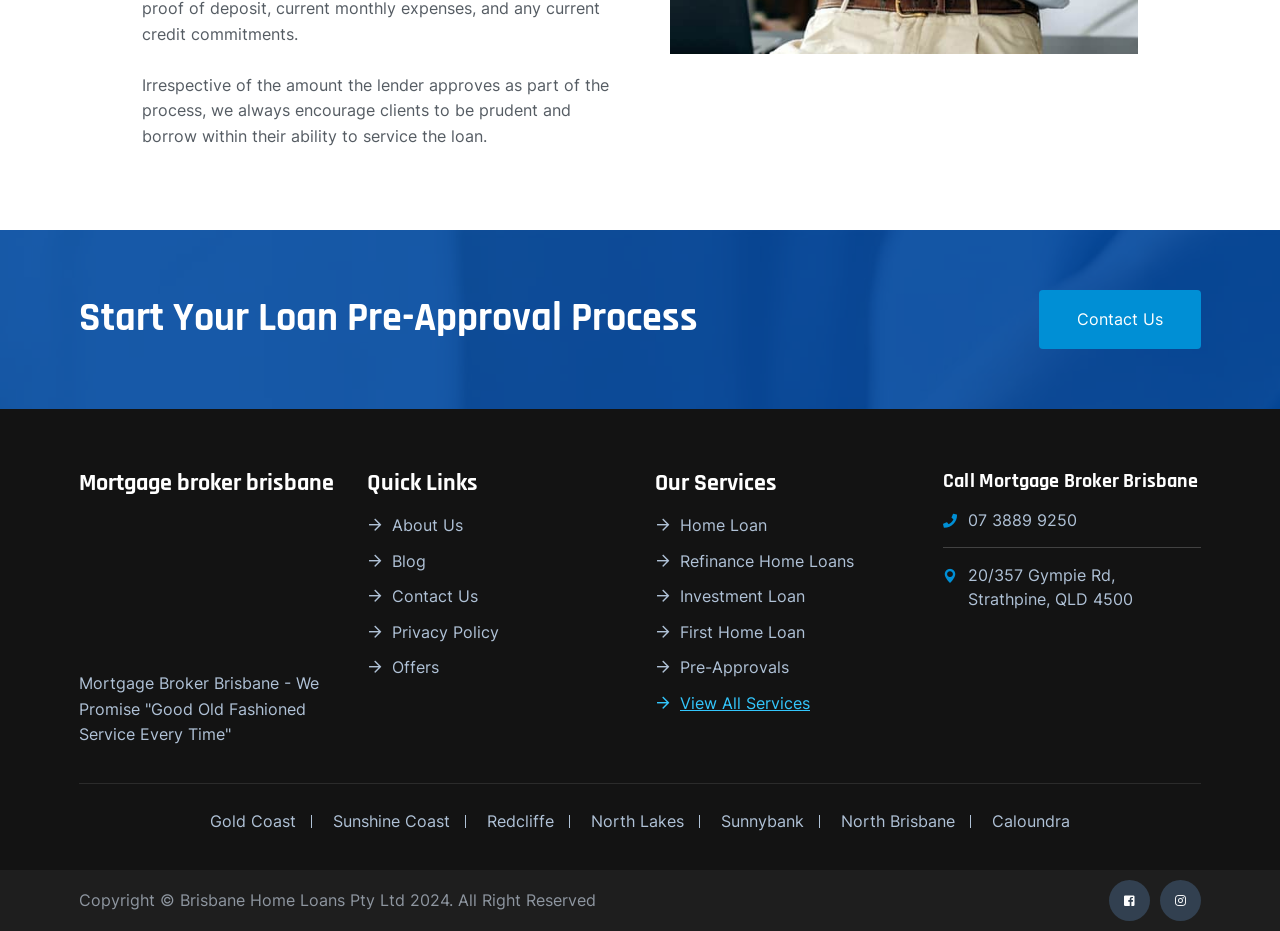Provide the bounding box coordinates for the area that should be clicked to complete the instruction: "Visit 'Gold Coast' page".

[0.164, 0.869, 0.231, 0.896]